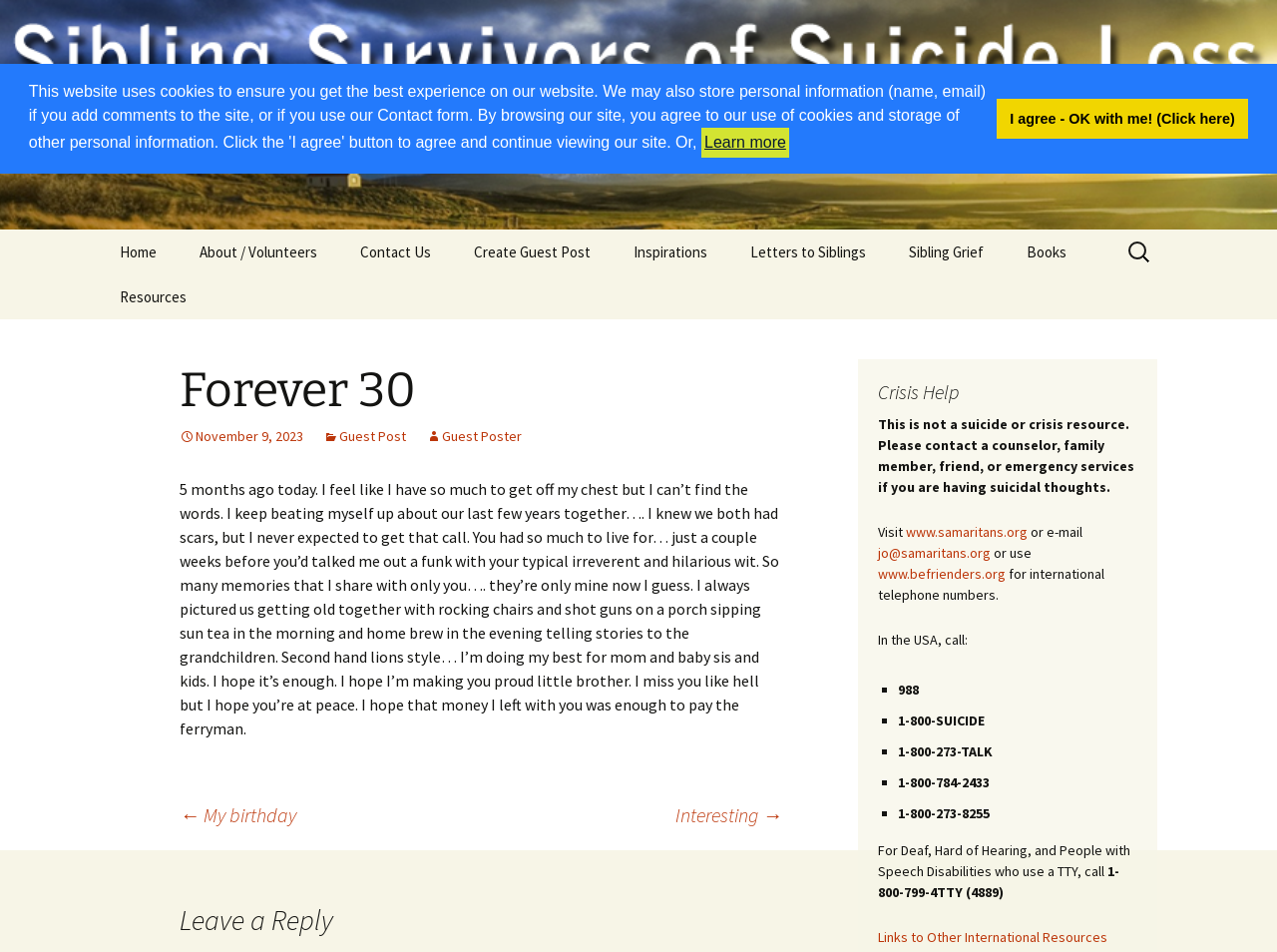Can you show the bounding box coordinates of the region to click on to complete the task described in the instruction: "Submit a Guest Post"?

[0.253, 0.449, 0.318, 0.468]